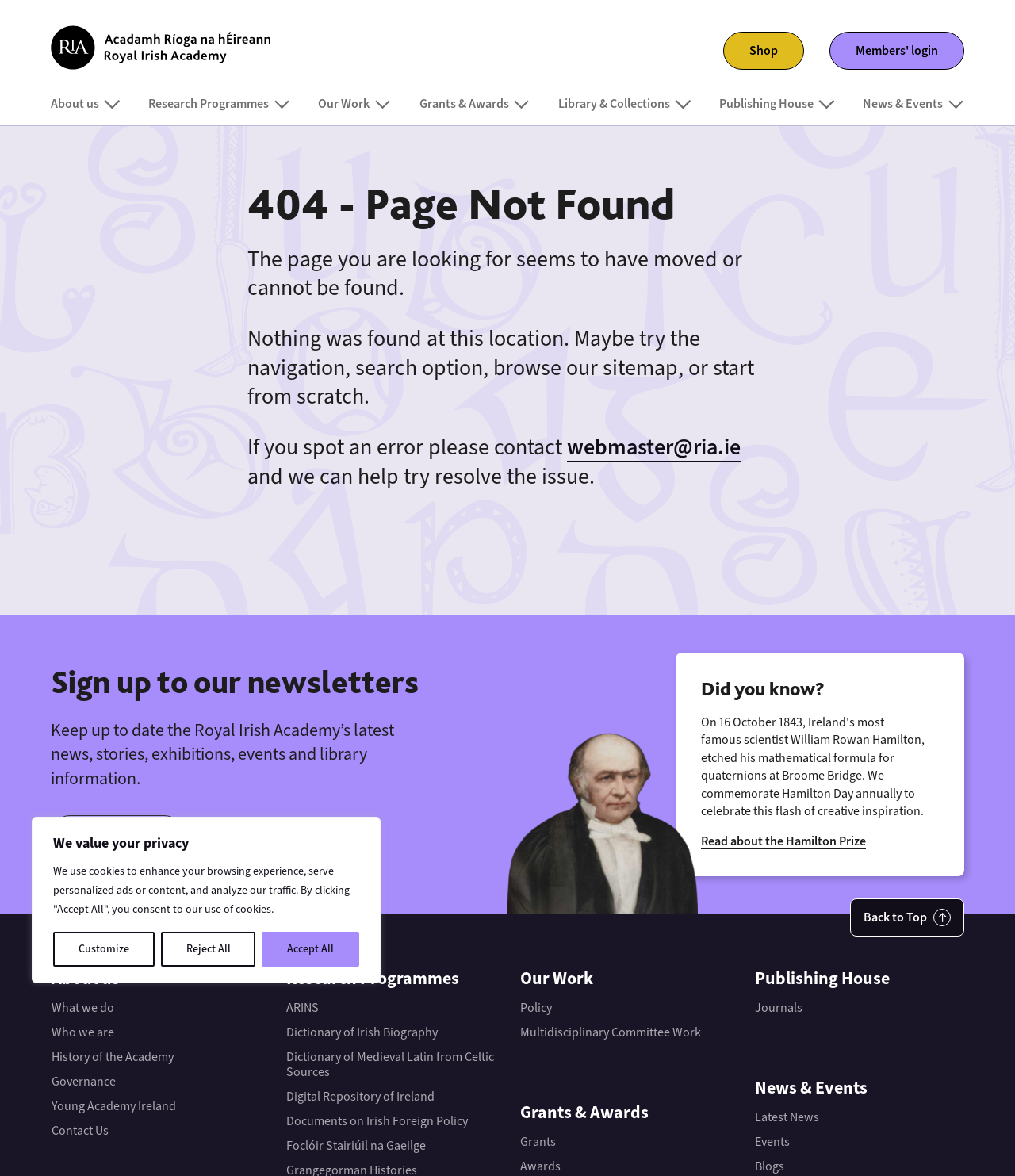Answer briefly with one word or phrase:
How can I contact the webmaster?

webmaster@ria.ie